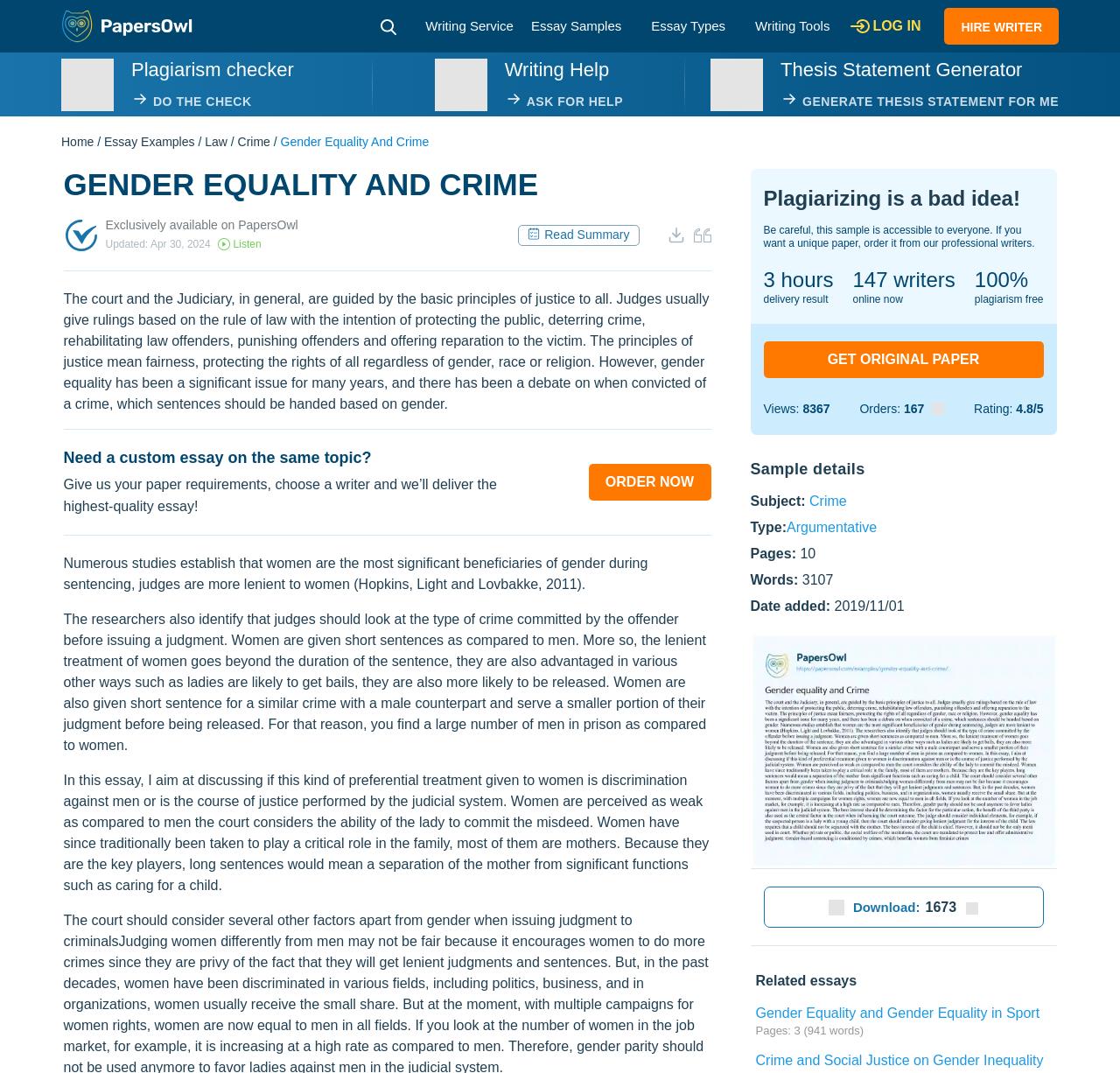Based on the element description: "Home", identify the UI element and provide its bounding box coordinates. Use four float numbers between 0 and 1, [left, top, right, bottom].

[0.055, 0.126, 0.084, 0.139]